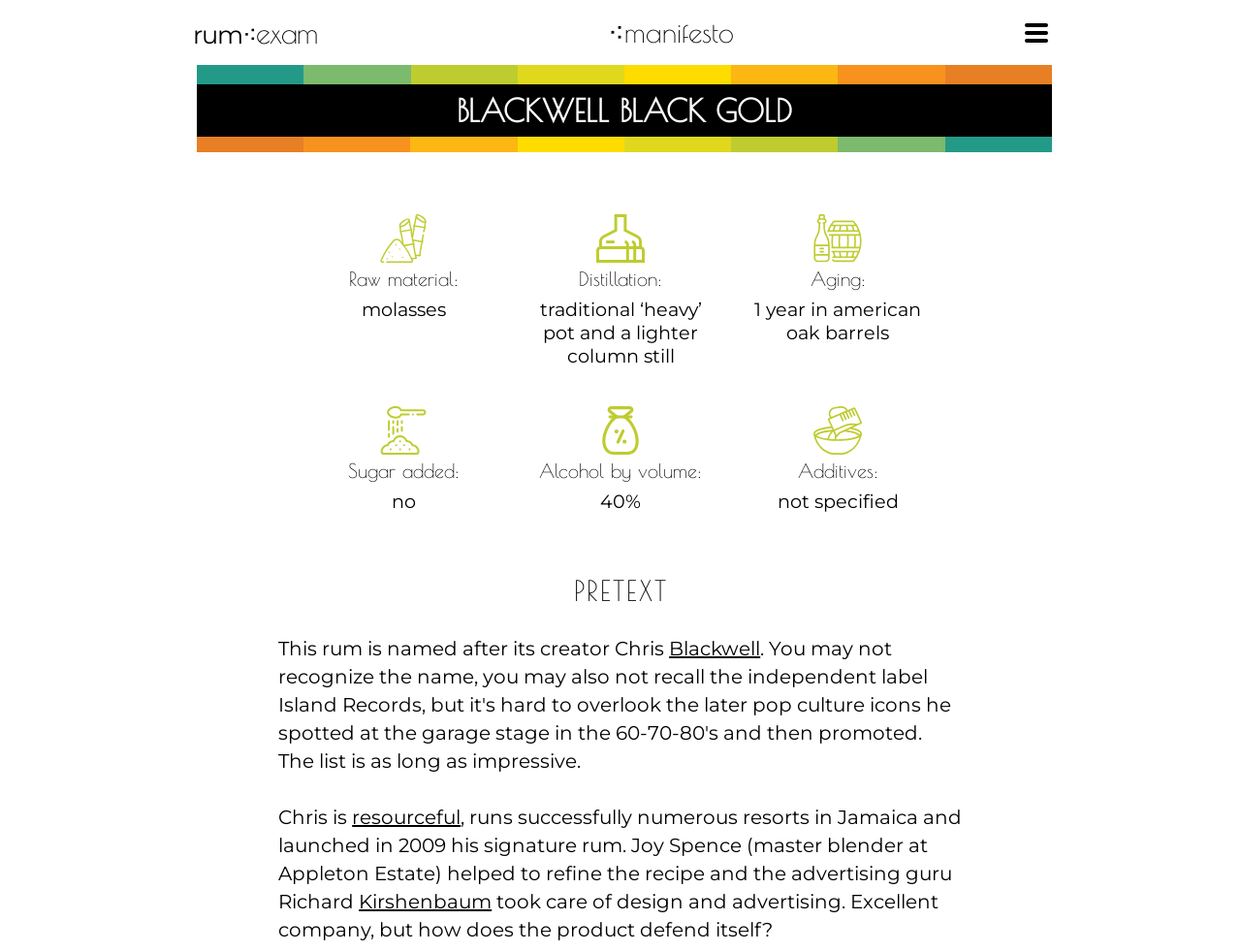What is the name of the creator of Blackwell Black Gold?
Respond with a short answer, either a single word or a phrase, based on the image.

Chris Blackwell